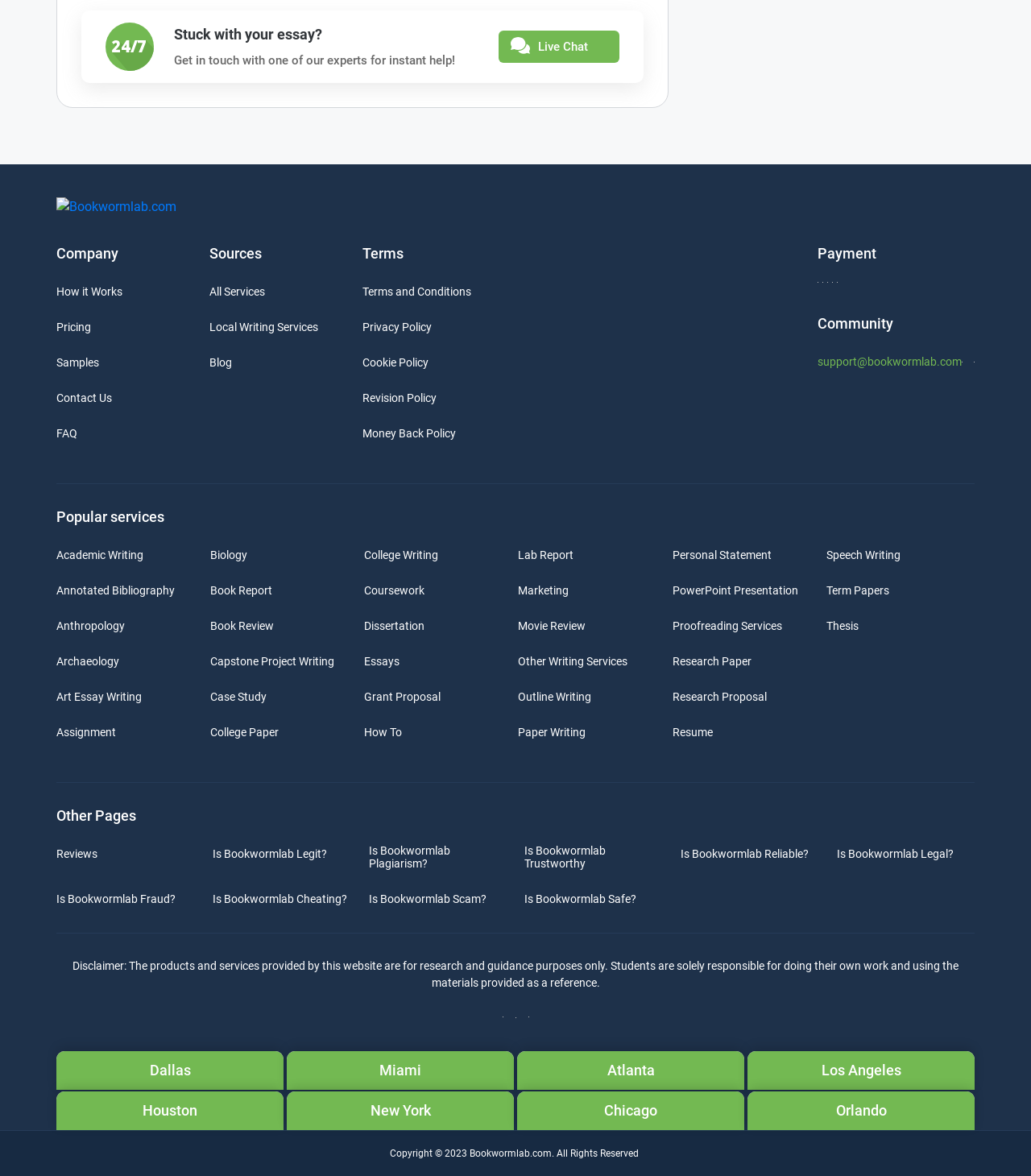With reference to the image, please provide a detailed answer to the following question: How many payment methods are accepted?

In the footer section, there are five images of different payment methods: PayPal, Visa, MasterCard, Discover, and American Express. These images indicate that the company accepts these five payment methods.